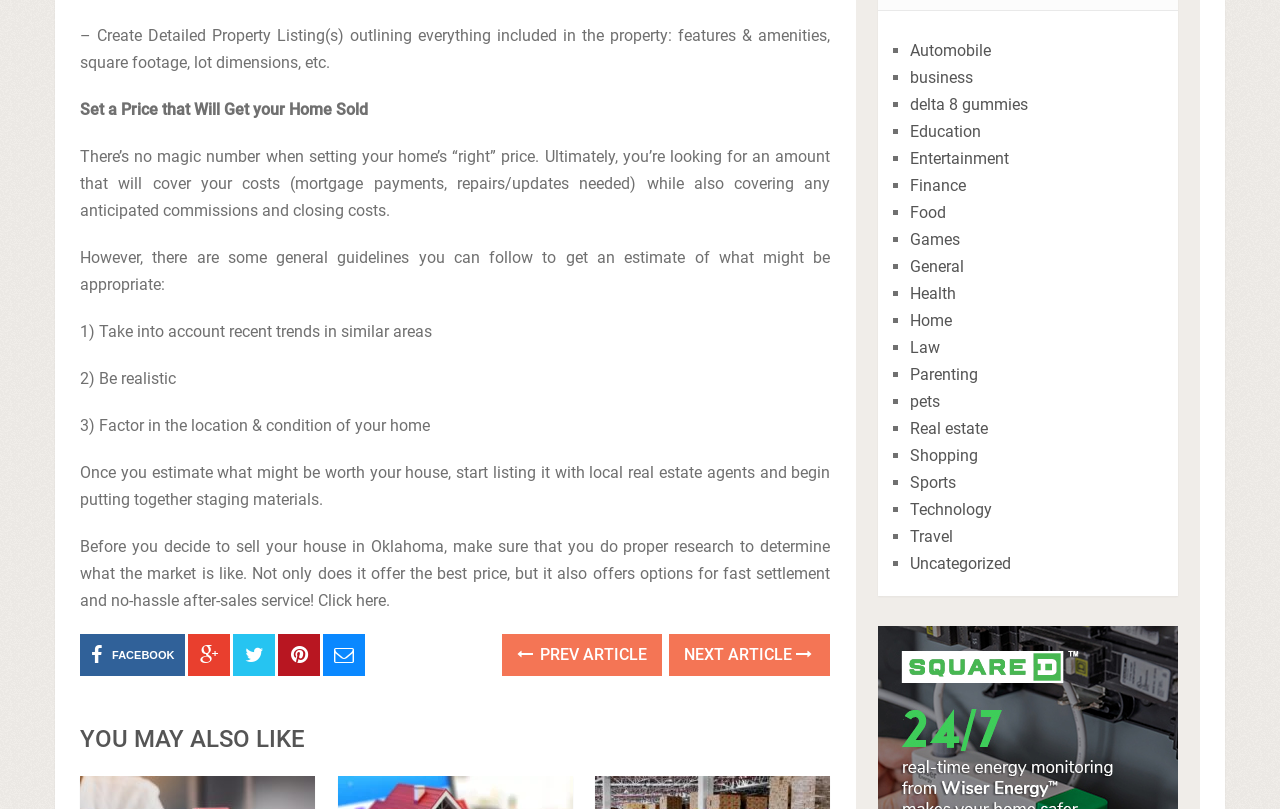Pinpoint the bounding box coordinates of the element you need to click to execute the following instruction: "Check out the previous article". The bounding box should be represented by four float numbers between 0 and 1, in the format [left, top, right, bottom].

[0.392, 0.784, 0.517, 0.836]